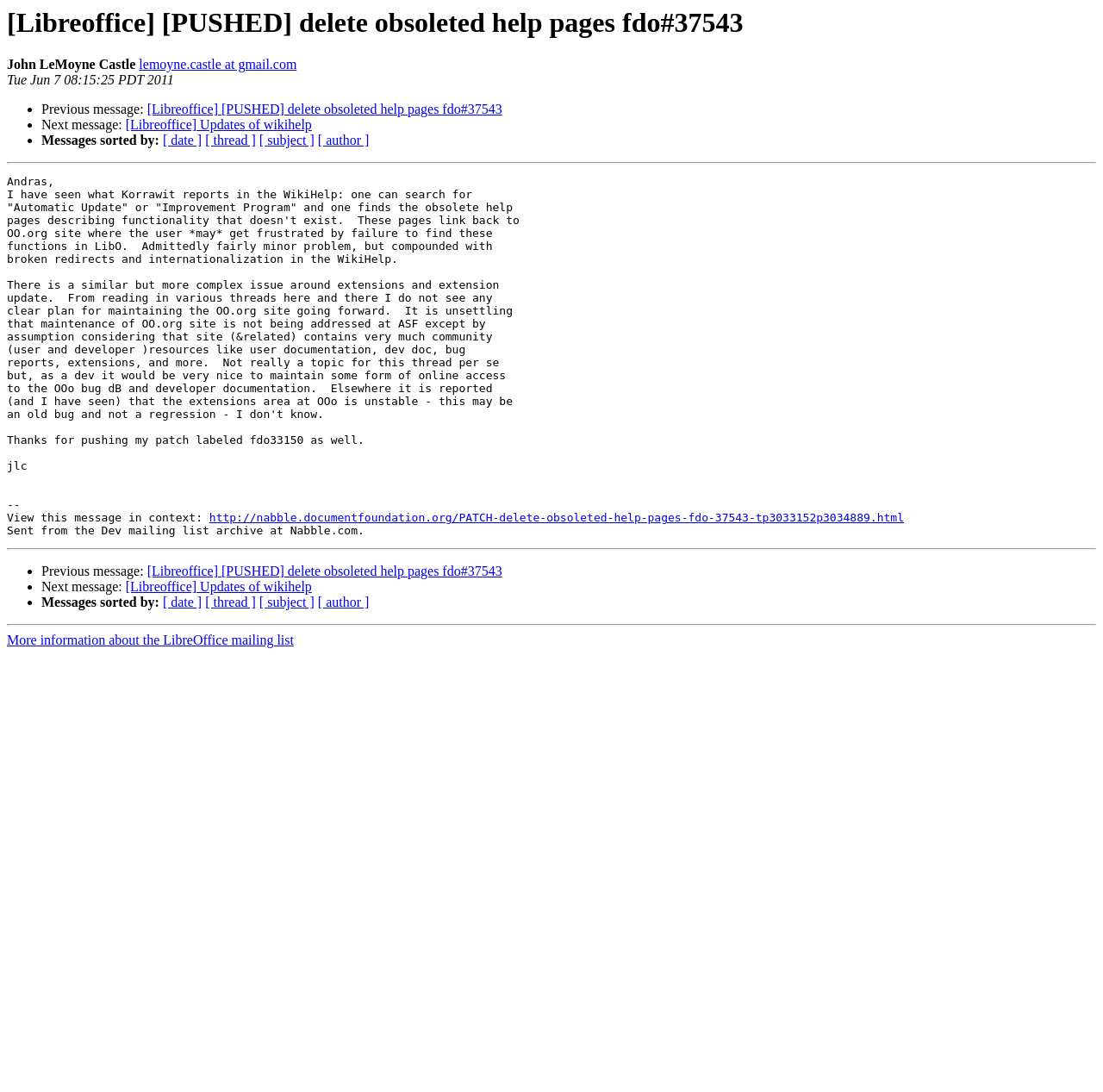Please find the bounding box for the UI component described as follows: "http://nabble.documentfoundation.org/PATCH-delete-obsoleted-help-pages-fdo-37543-tp3033152p3034889.html".

[0.19, 0.468, 0.82, 0.48]